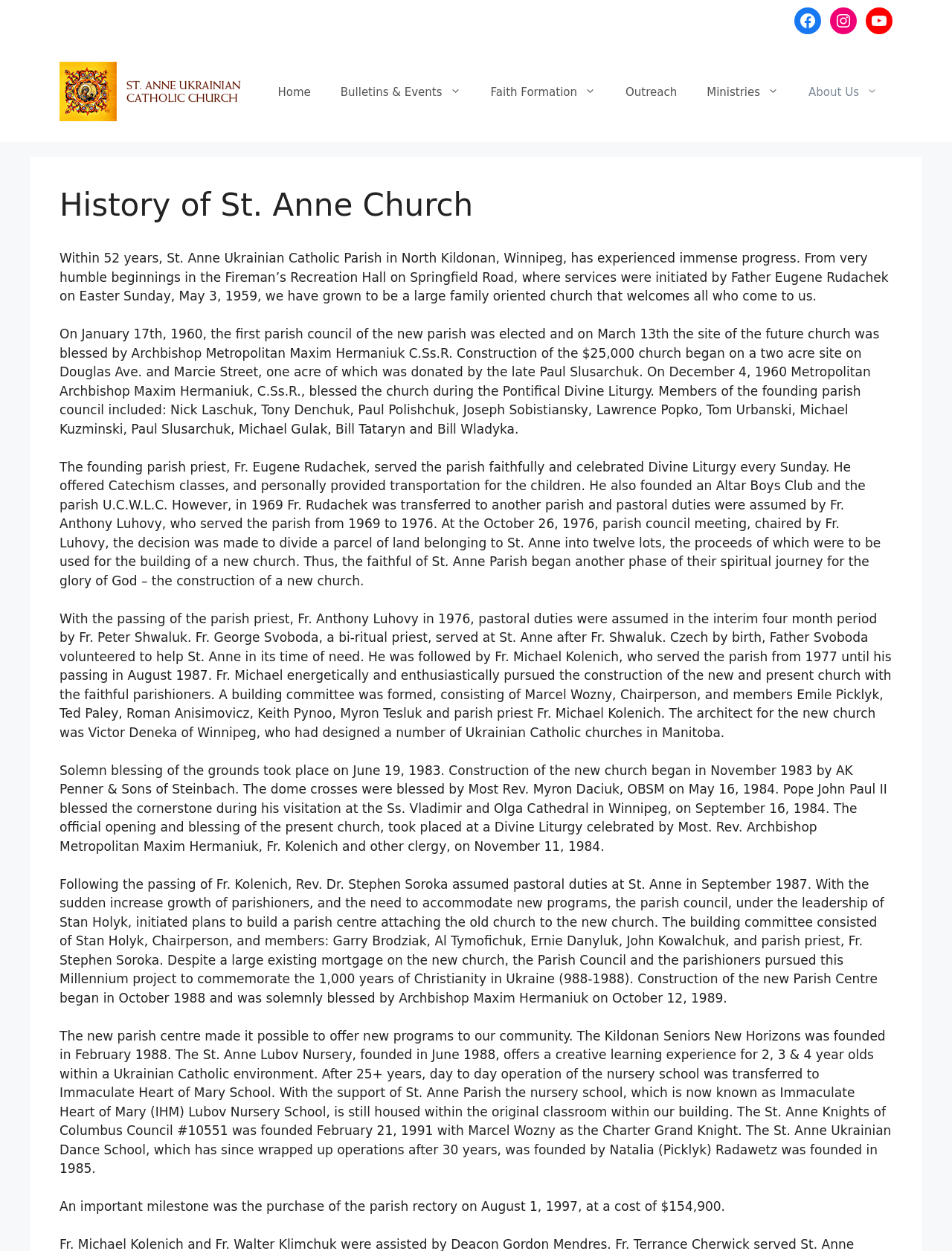Please indicate the bounding box coordinates for the clickable area to complete the following task: "Click on the Facebook link". The coordinates should be specified as four float numbers between 0 and 1, i.e., [left, top, right, bottom].

[0.834, 0.006, 0.862, 0.027]